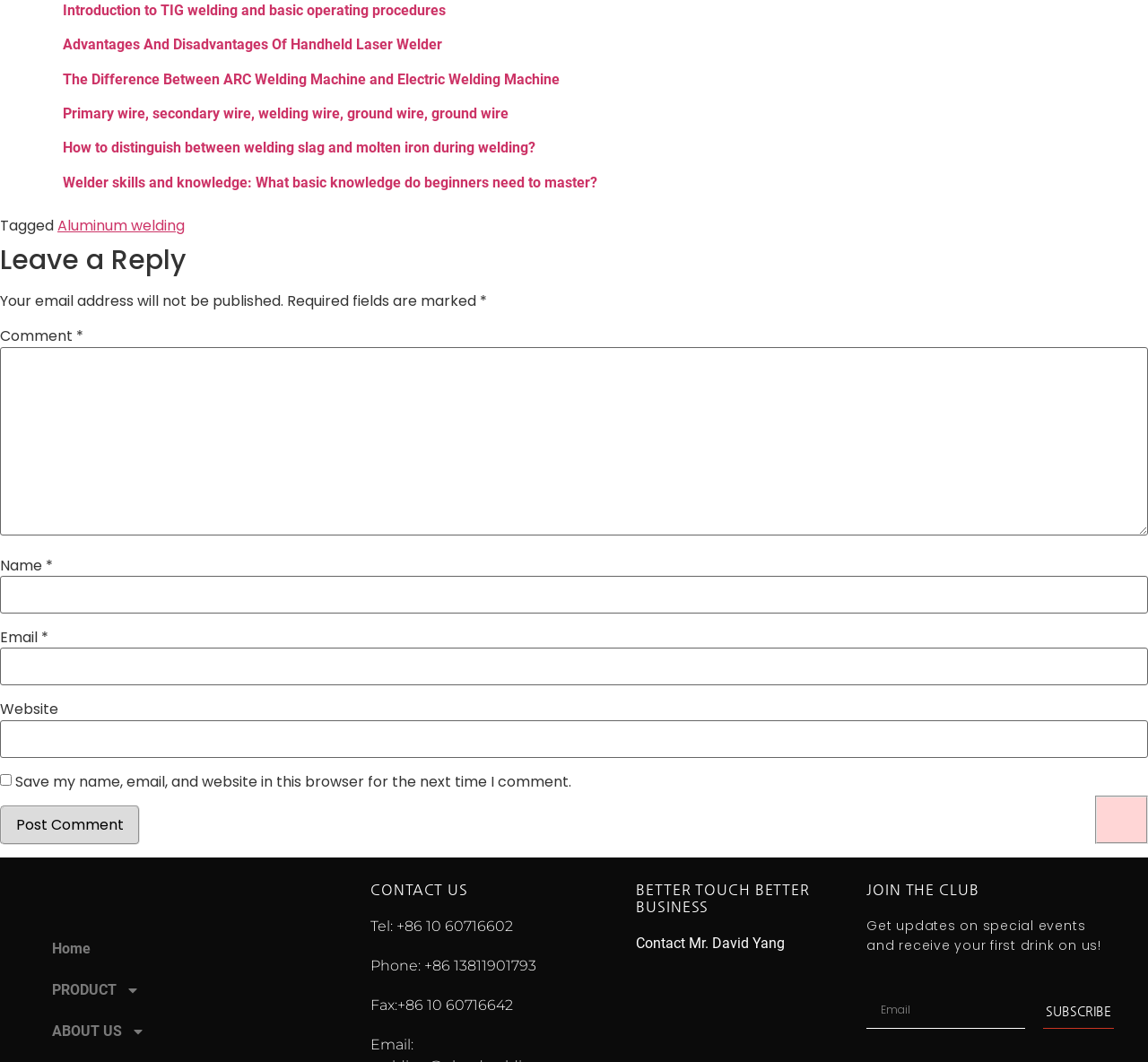What is the phone number for contact?
Please provide a detailed answer to the question.

The phone number for contact is provided on the webpage as '+86 13811901793', which is listed under the 'CONTACT US' section.